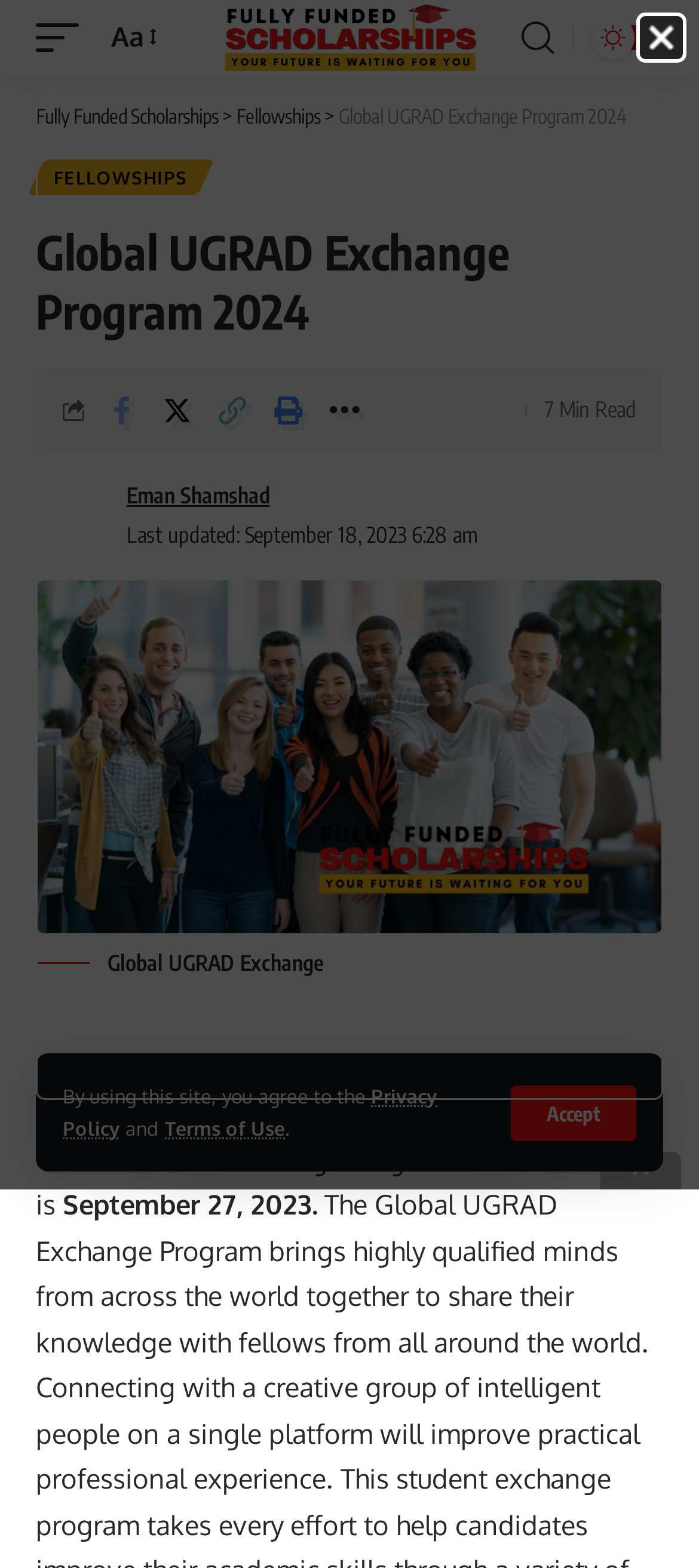Please determine the bounding box coordinates, formatted as (top-left x, top-left y, bottom-right x, bottom-right y), with all values as floating point numbers between 0 and 1. Identify the bounding box of the region described as: Terms of Use

[0.236, 0.712, 0.408, 0.727]